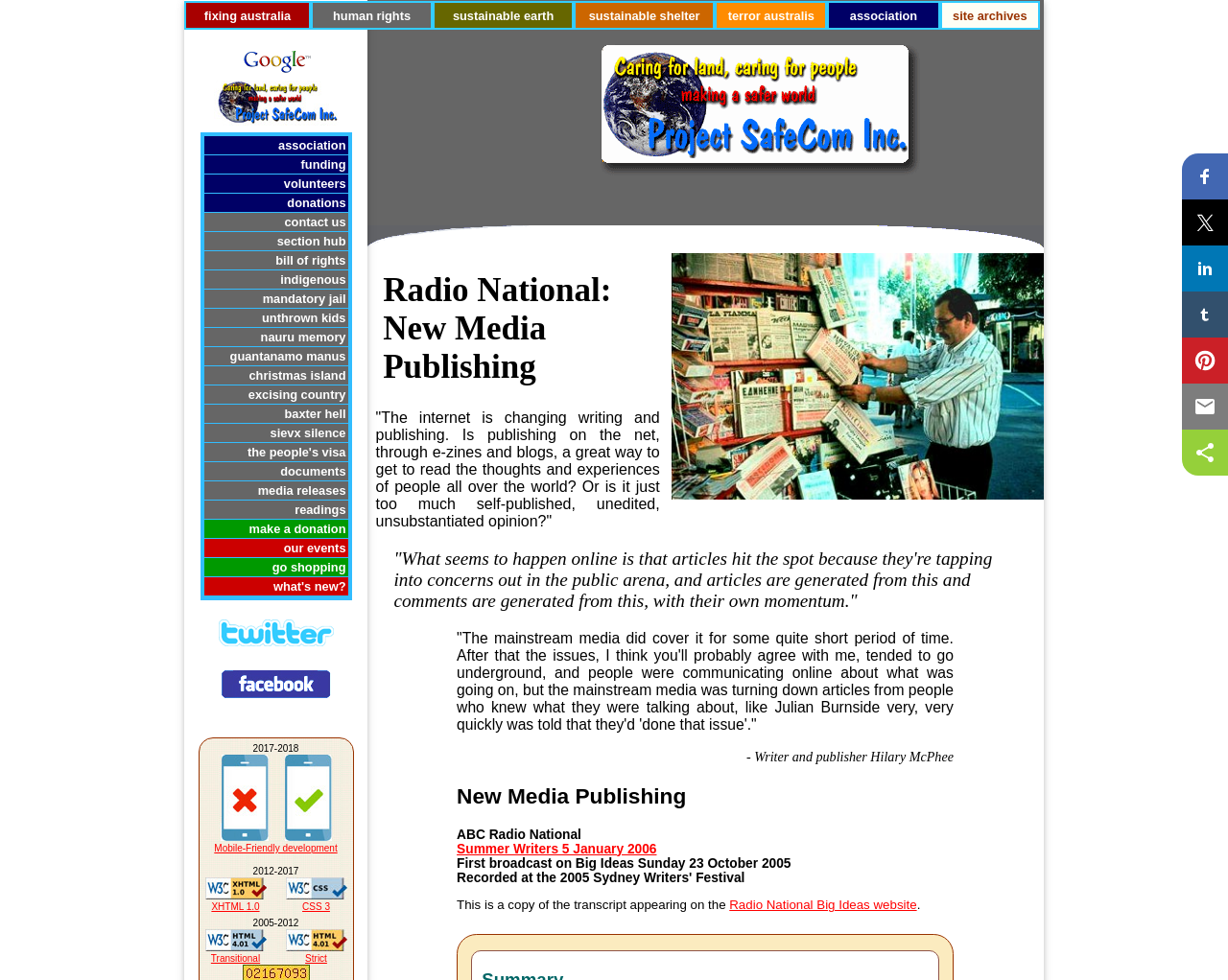Describe all the key features of the webpage in detail.

This webpage is about a radio forum discussing the impact of the internet on writing and publishing. At the top, there are several links to various topics, including "fixing australia", "human rights", and "sustainable earth". Below these links, there is a search bar with a Google search icon. 

On the left side, there is a long list of links to different sections, including "association", "funding", "volunteers", and "contact us". These links are followed by a list of links to specific topics, such as "bill of rights", "indigenous", and "mandatory jail". 

In the main content area, there is a heading "Radio National: New Media Publishing" and a description of the forum, which discusses the pros and cons of publishing on the internet. There are several quotes from the forum, including one from writer and publisher Hilary McPhee. 

Below the quotes, there is a heading "New Media Publishing" and some information about the ABC Radio National program, including the broadcast date and a link to the transcript on the Radio National Big Ideas website. 

At the bottom of the page, there are several social media sharing buttons, including Facebook, Twitter, LinkedIn, Tumblr, and Pinterest.